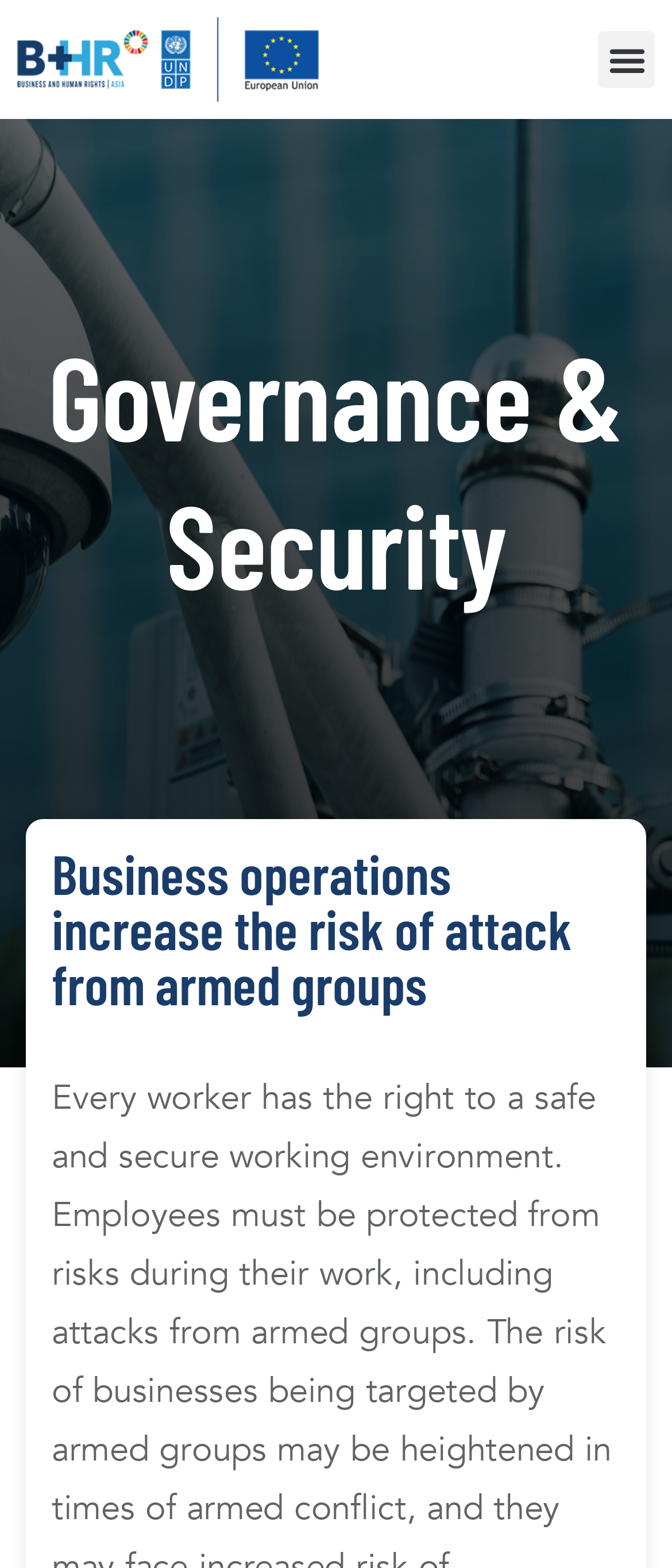Provide the bounding box coordinates for the specified HTML element described in this description: "alt="UN_Logo_Latest" title="UN_Logo_Latest"". The coordinates should be four float numbers ranging from 0 to 1, in the format [left, top, right, bottom].

[0.026, 0.011, 0.474, 0.065]